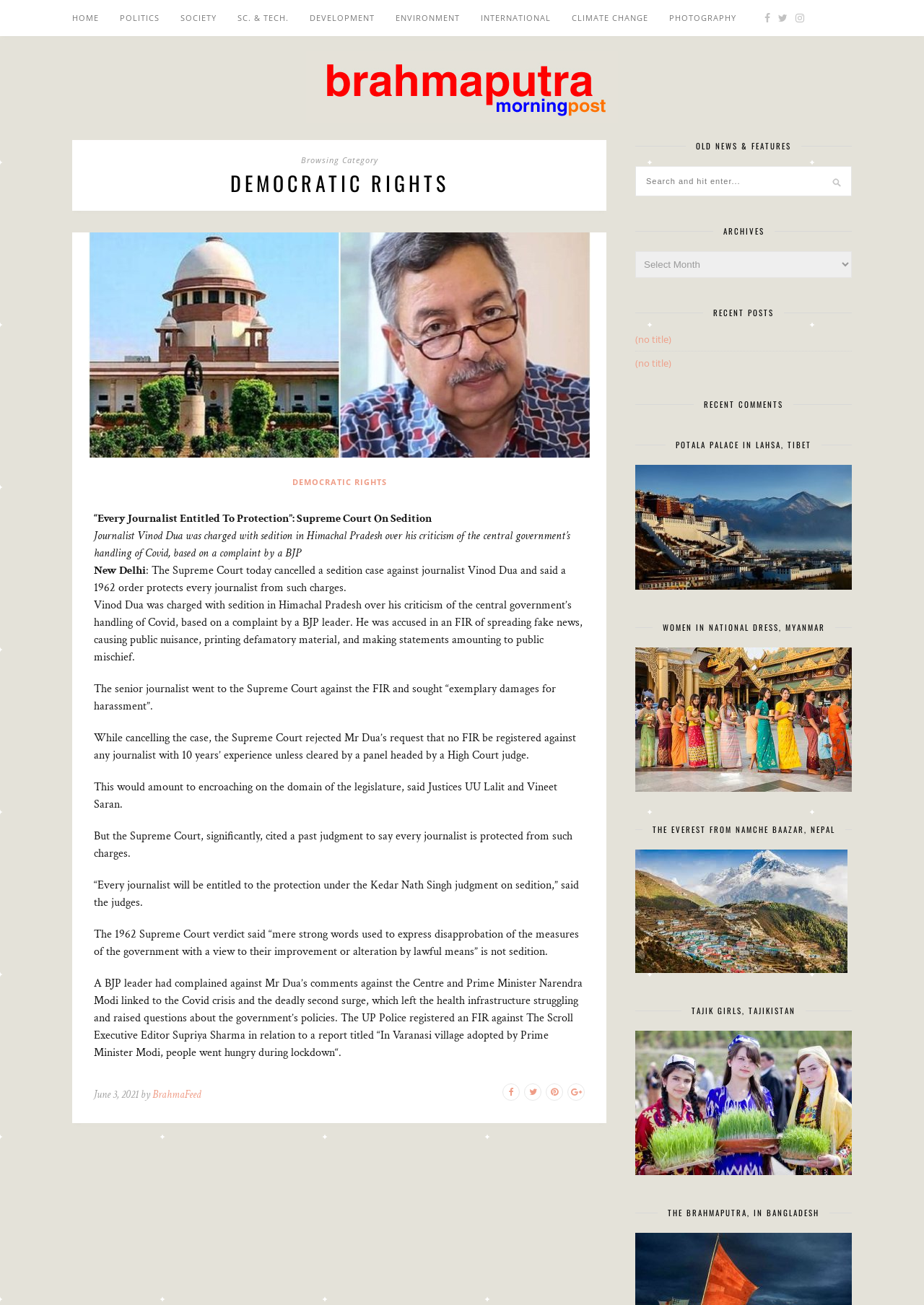Specify the bounding box coordinates of the element's area that should be clicked to execute the given instruction: "Click on HOME". The coordinates should be four float numbers between 0 and 1, i.e., [left, top, right, bottom].

[0.078, 0.0, 0.107, 0.028]